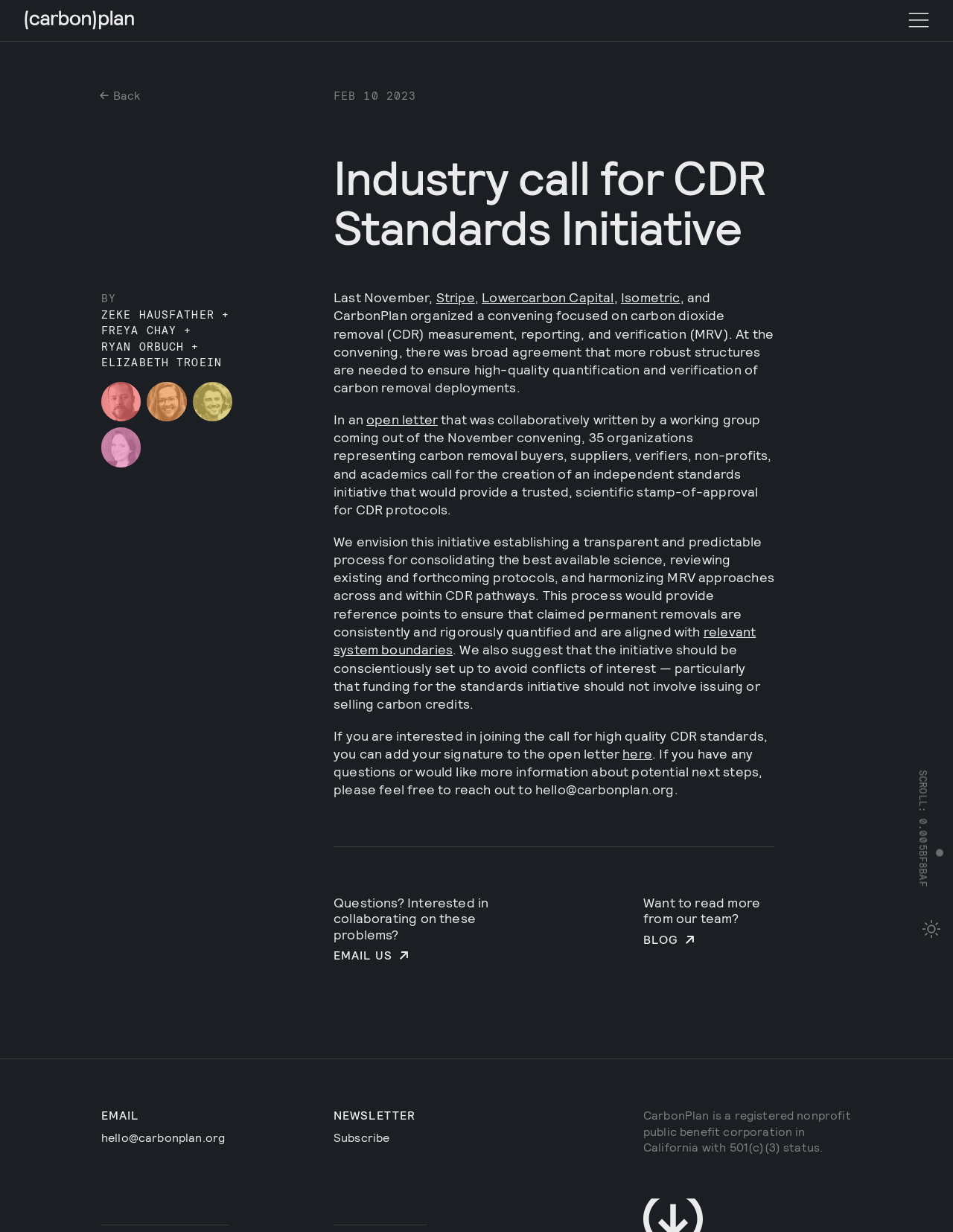Identify and extract the heading text of the webpage.

Industry call for CDR Standards Initiative